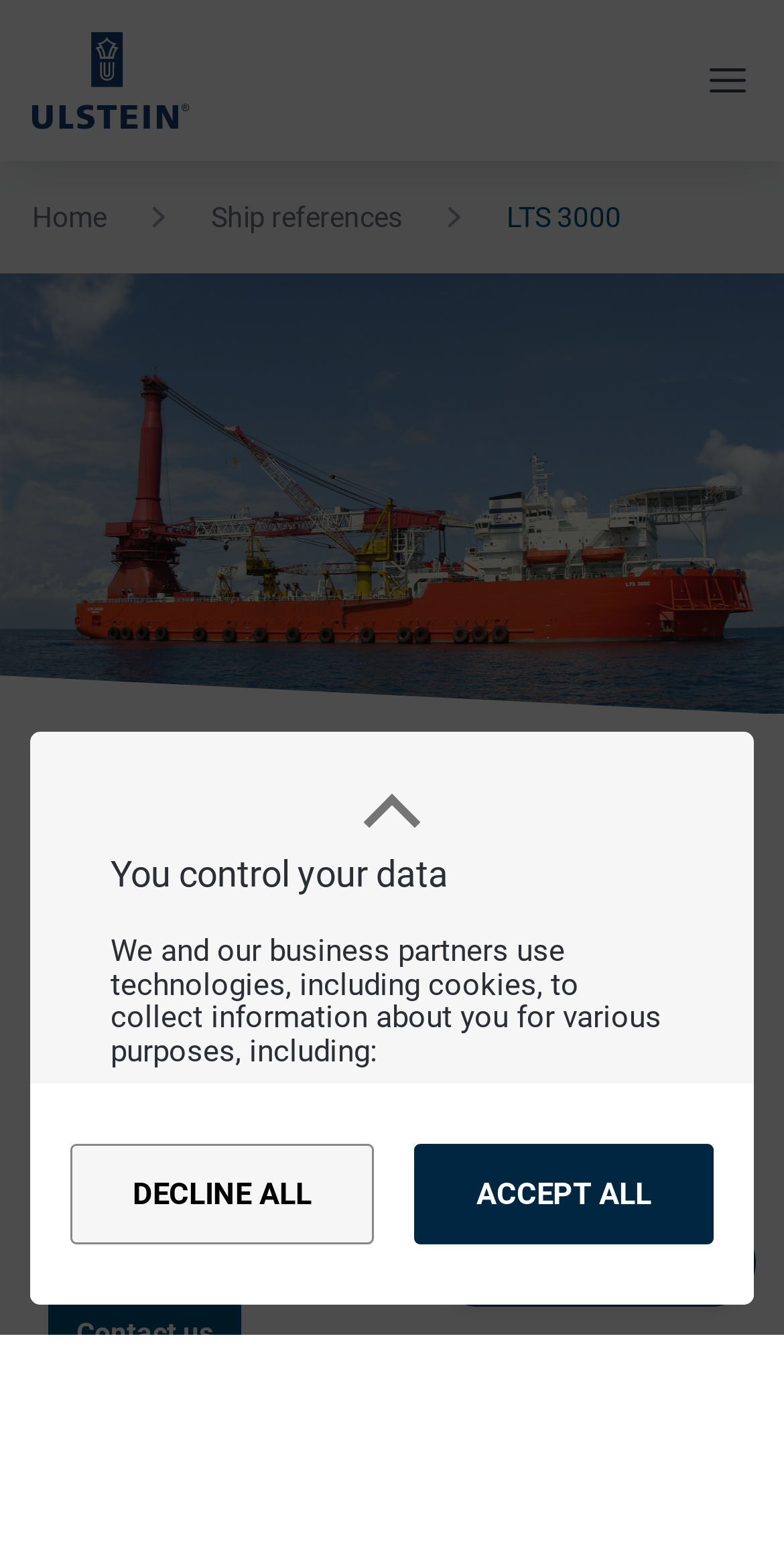Could you find the bounding box coordinates of the clickable area to complete this instruction: "Contact us"?

[0.062, 0.825, 0.308, 0.876]